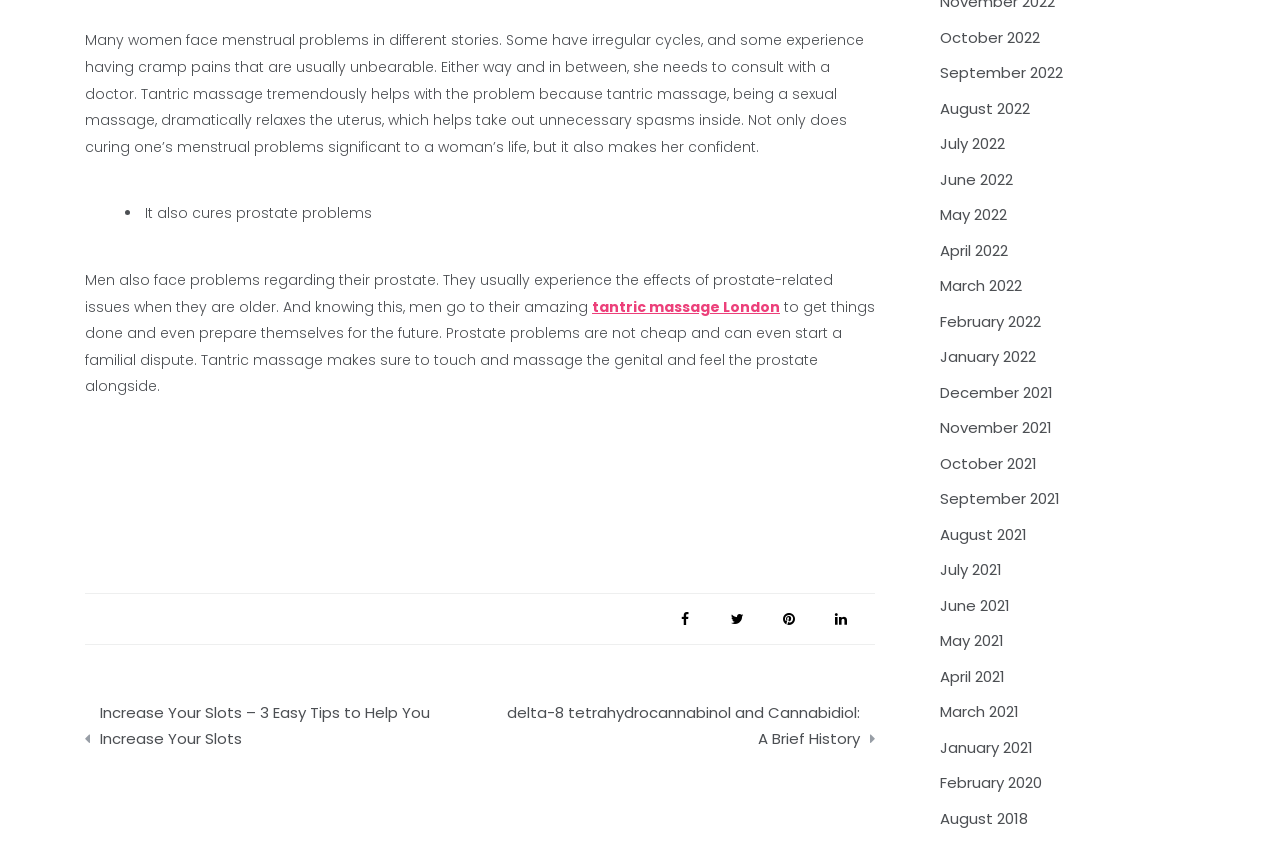Using the description: "tantric massage London", determine the UI element's bounding box coordinates. Ensure the coordinates are in the format of four float numbers between 0 and 1, i.e., [left, top, right, bottom].

[0.462, 0.342, 0.609, 0.366]